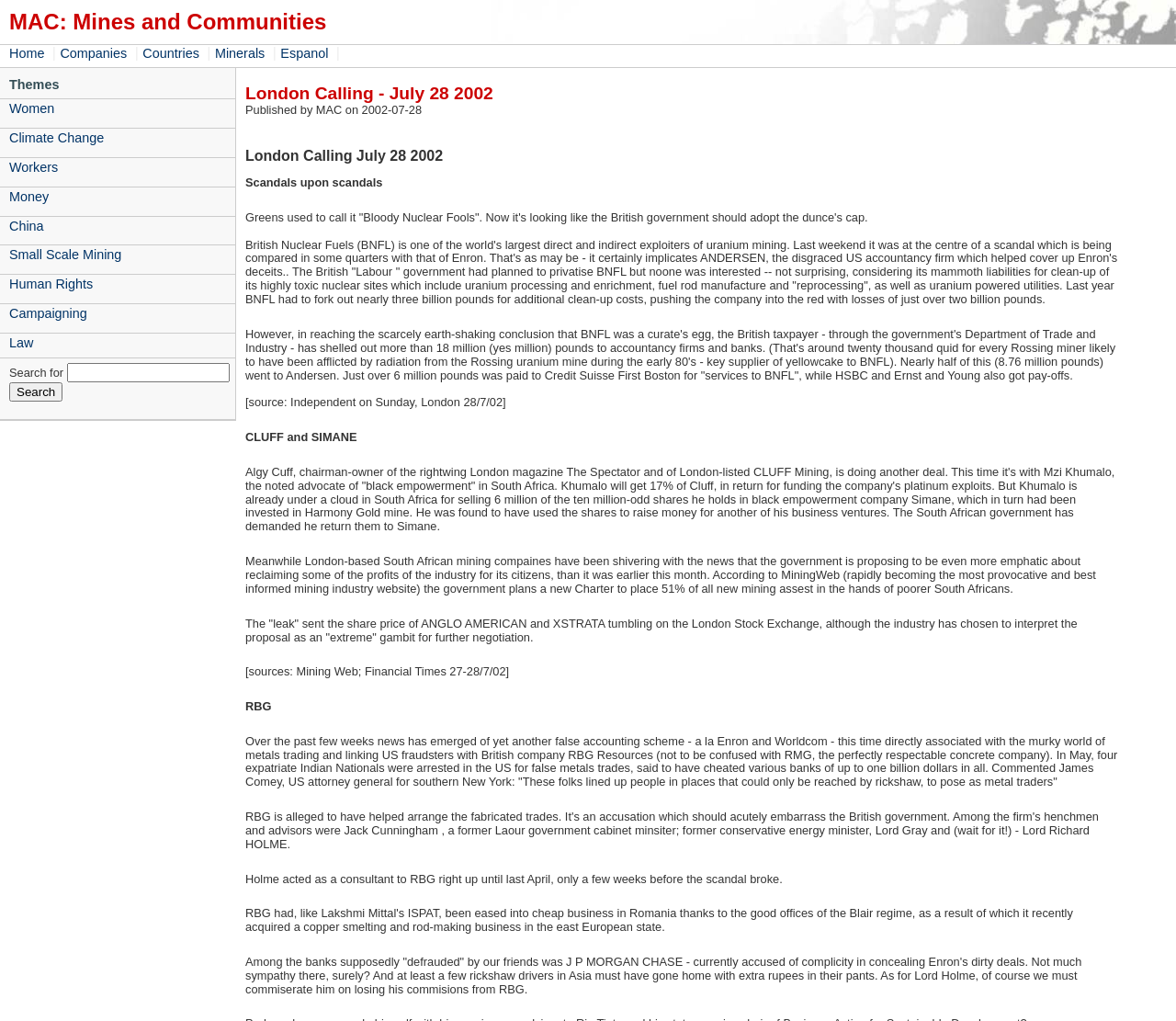Determine the bounding box coordinates of the clickable region to carry out the instruction: "Learn more about 'ZRT Laboratory'".

None